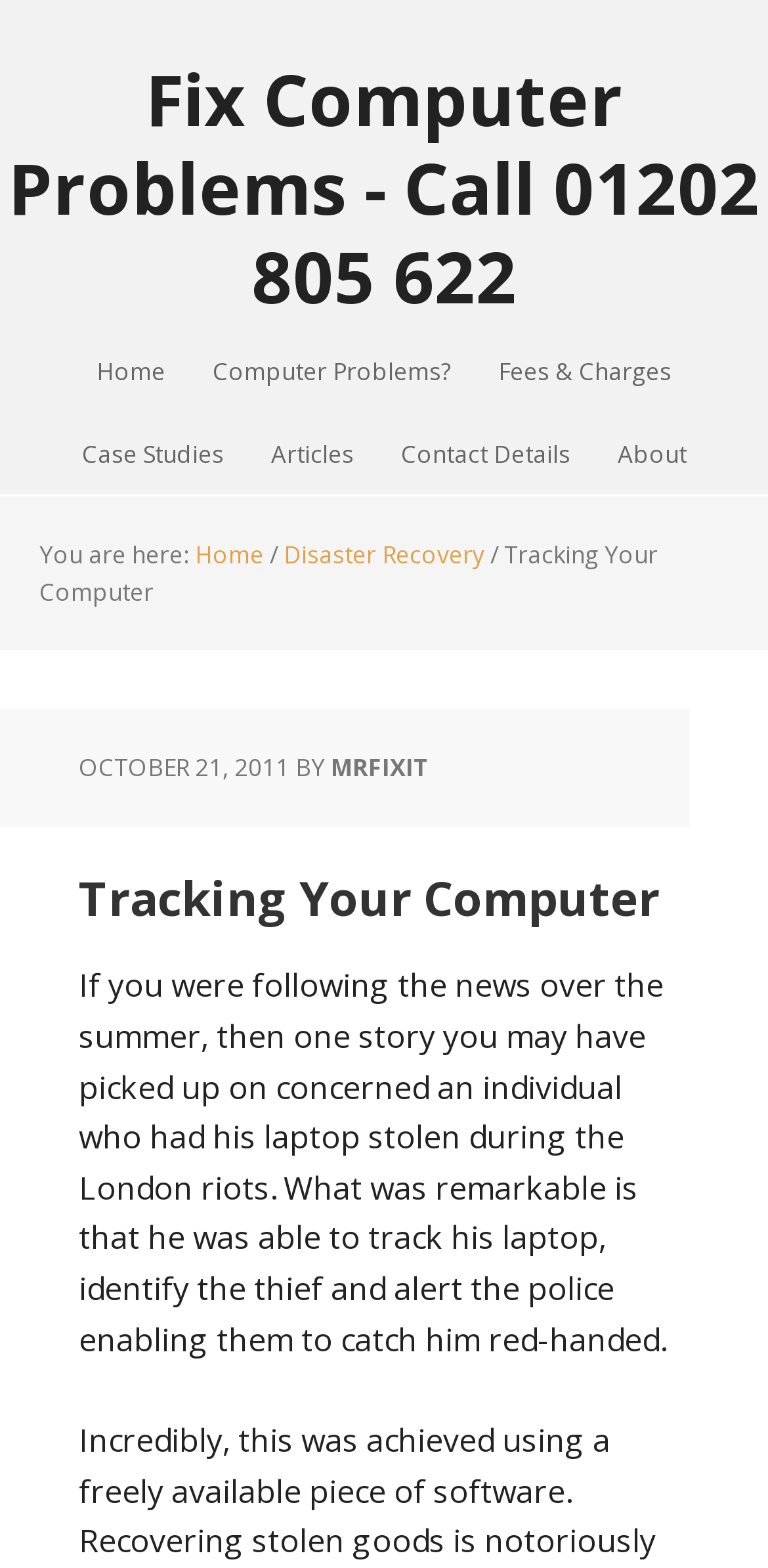Find the bounding box coordinates of the clickable area required to complete the following action: "click the 'Case Studies' link".

[0.076, 0.264, 0.322, 0.317]